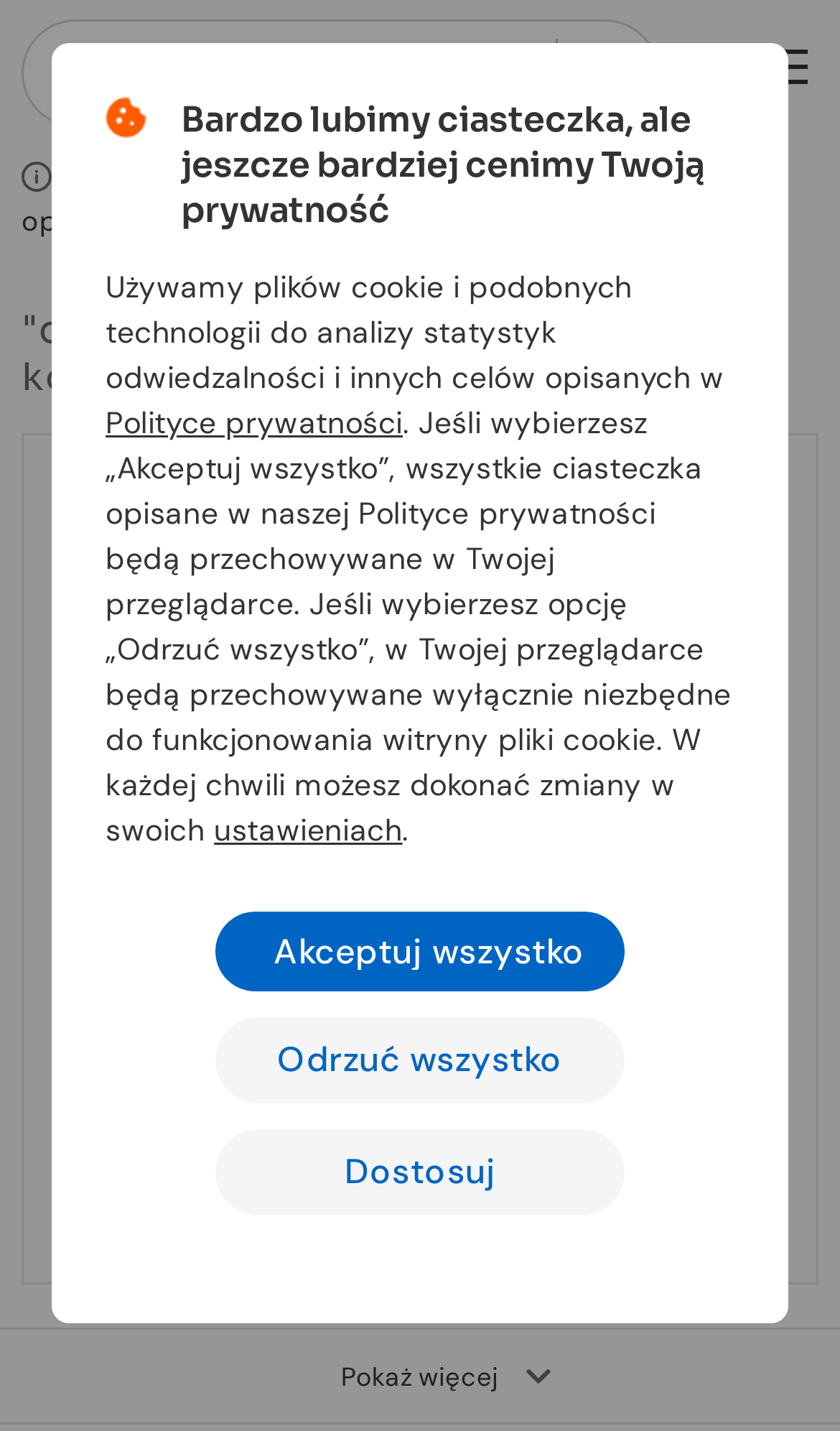Identify the bounding box coordinates of the region that needs to be clicked to carry out this instruction: "Clear the search field". Provide these coordinates as four float numbers ranging from 0 to 1, i.e., [left, top, right, bottom].

[0.549, 0.027, 0.664, 0.078]